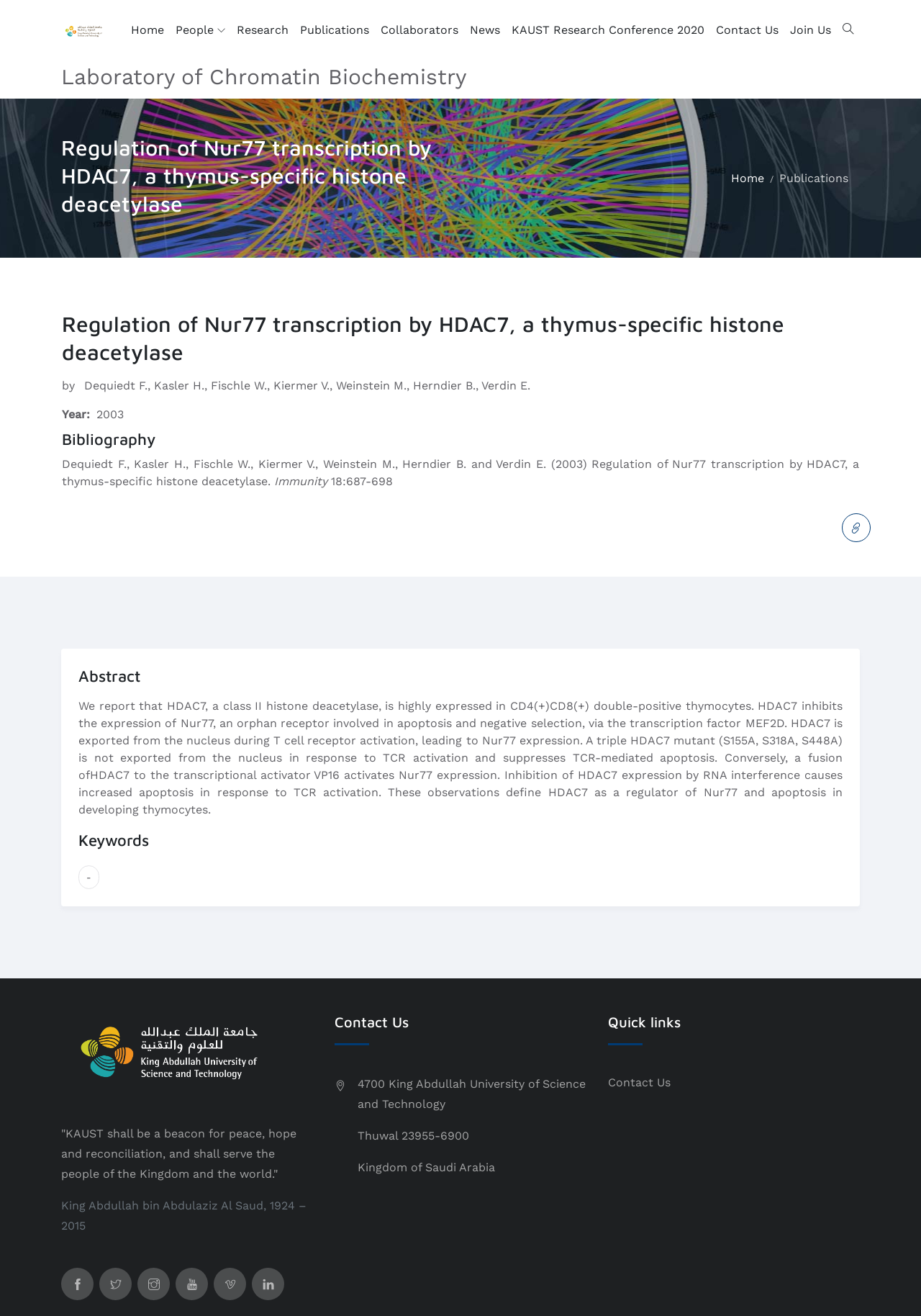What is the title of the section that starts with 'We report that HDAC7, a class II histone deacetylase, is highly expressed...'
Please provide a full and detailed response to the question.

I found the answer by looking at the heading element with the content 'Abstract' which is located above the static text element that starts with 'We report that HDAC7, a class II histone deacetylase, is highly expressed...'.